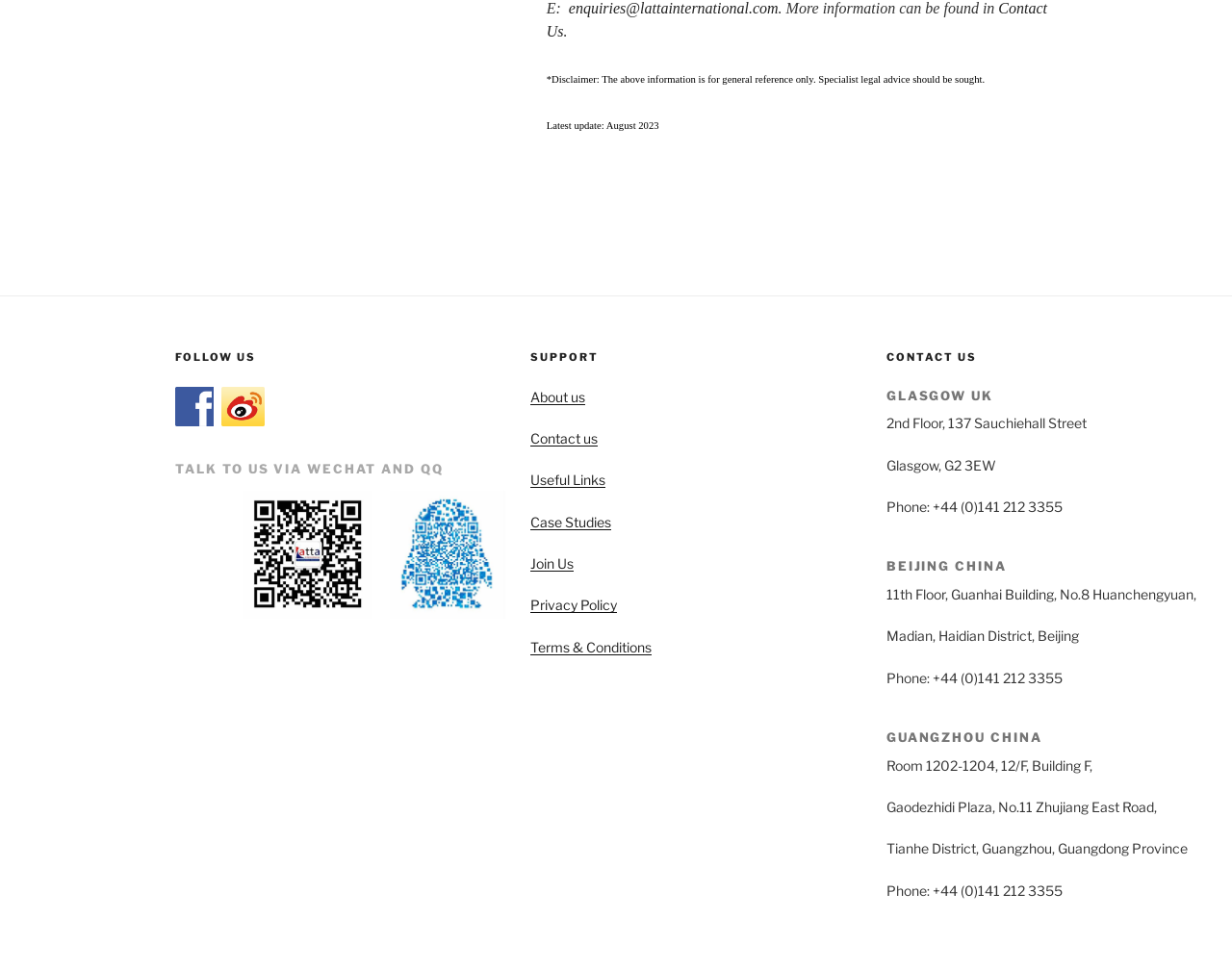Please provide a one-word or short phrase answer to the question:
What is the phone number for the Glasgow office?

+44 (0)141 212 3355